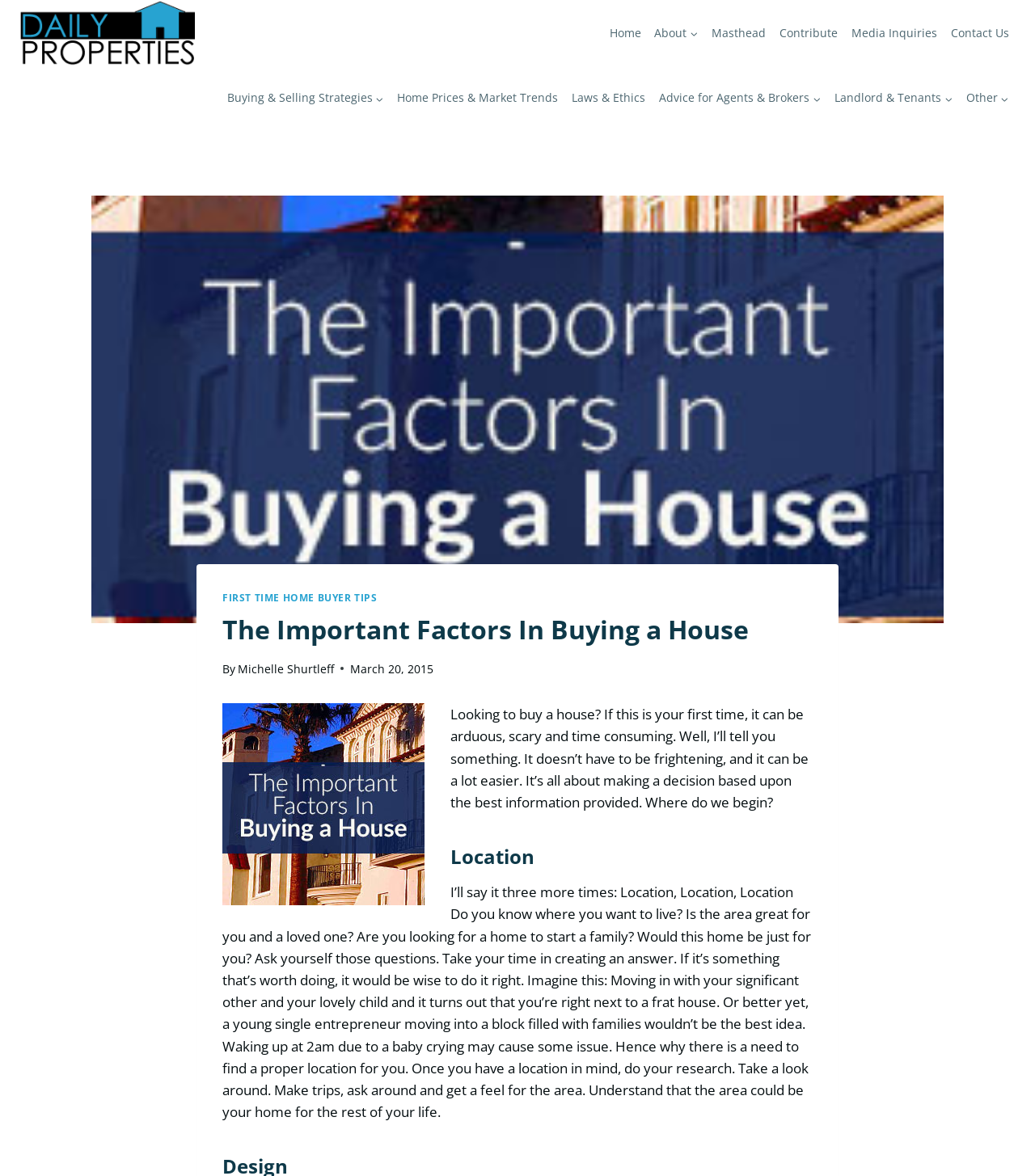What is the title of the article?
Please provide a comprehensive answer based on the information in the image.

I determined the title of the article by looking at the header section of the webpage, which contains the heading 'The Important Factors In Buying a House'.